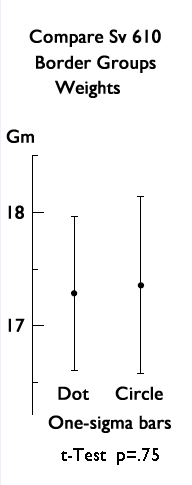Answer the question with a brief word or phrase:
What is the focus of the broader study?

weight distributions